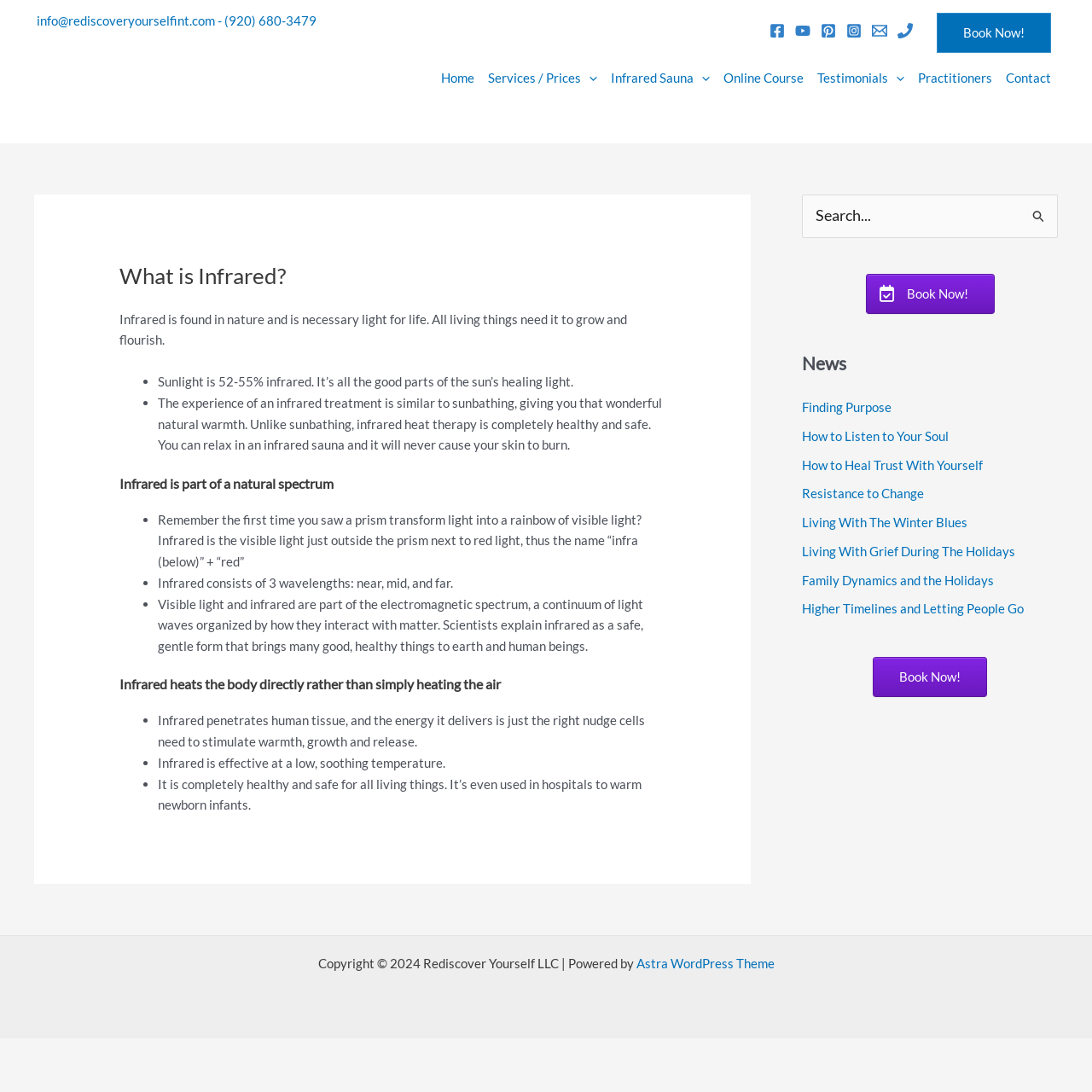Predict the bounding box coordinates of the area that should be clicked to accomplish the following instruction: "Search for something". The bounding box coordinates should consist of four float numbers between 0 and 1, i.e., [left, top, right, bottom].

[0.734, 0.178, 0.969, 0.218]